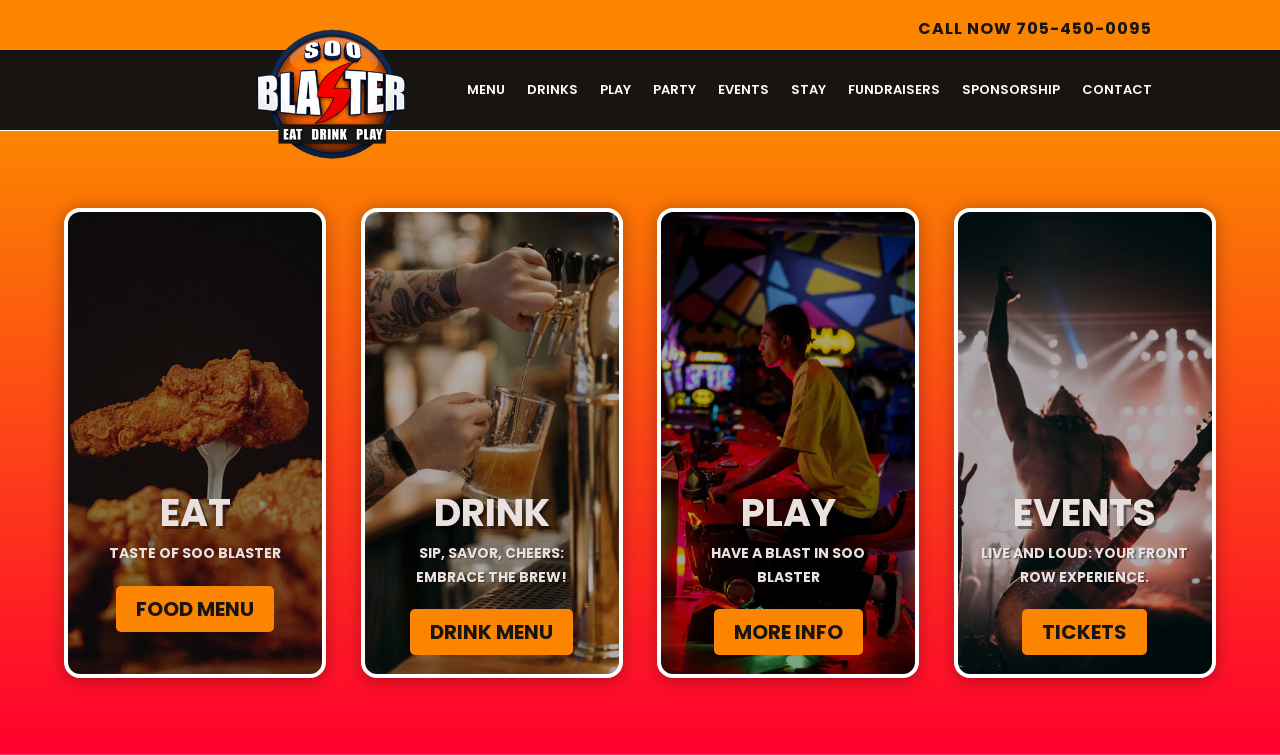Kindly determine the bounding box coordinates of the area that needs to be clicked to fulfill this instruction: "Leave a reply to the post".

None